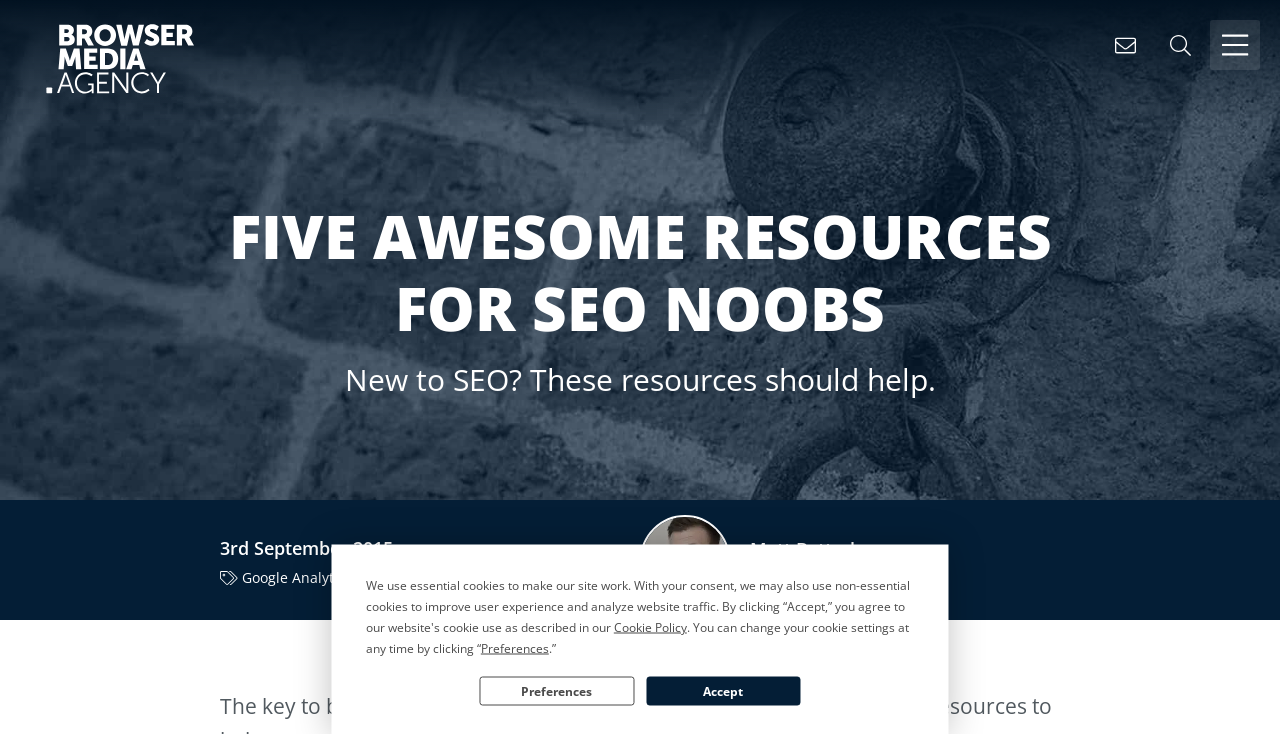Examine the image carefully and respond to the question with a detailed answer: 
What is the date of the article?

I found the date '3rd September 2015' below the article title, which indicates when the article was published.